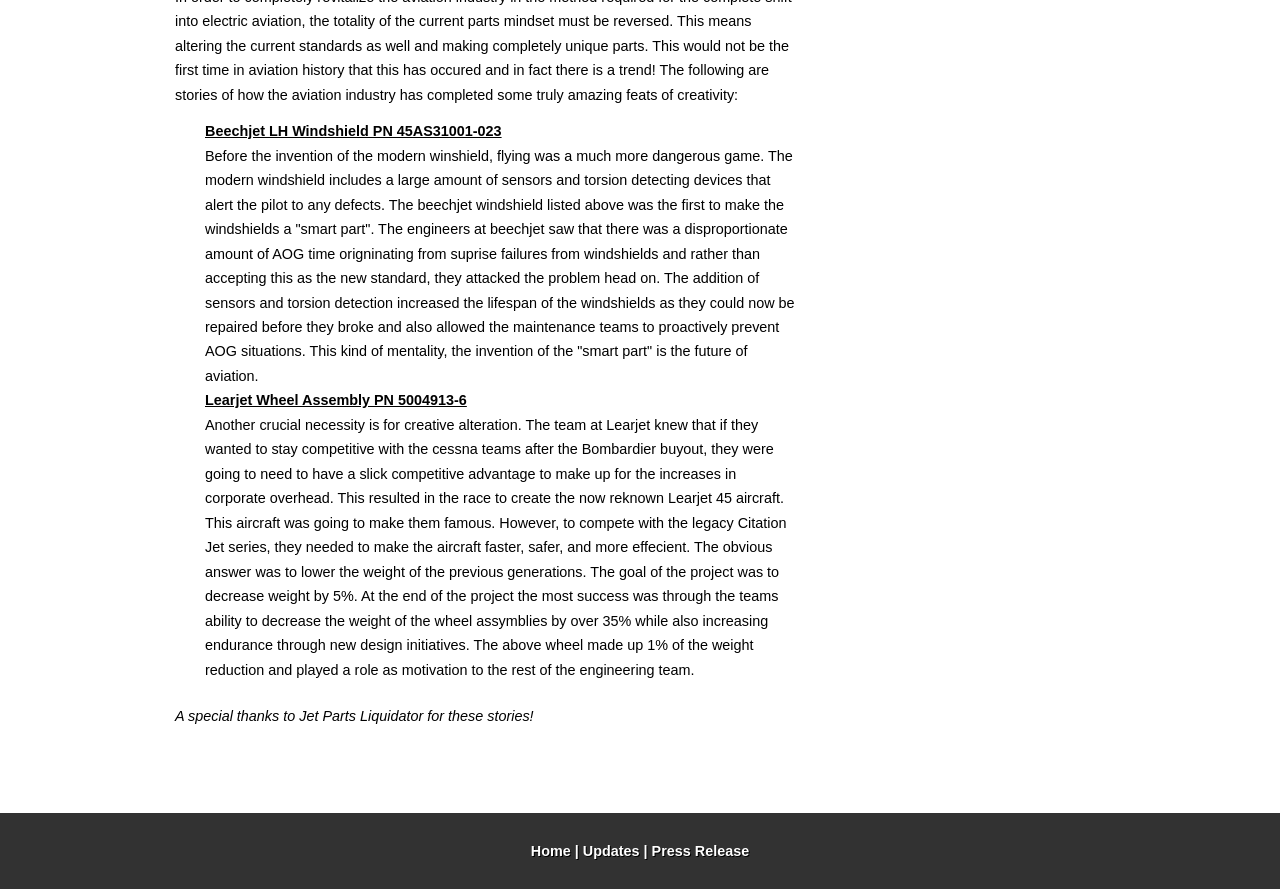Given the webpage screenshot and the description, determine the bounding box coordinates (top-left x, top-left y, bottom-right x, bottom-right y) that define the location of the UI element matching this description: parent_node: Email * aria-describedby="email-notes" name="email"

None